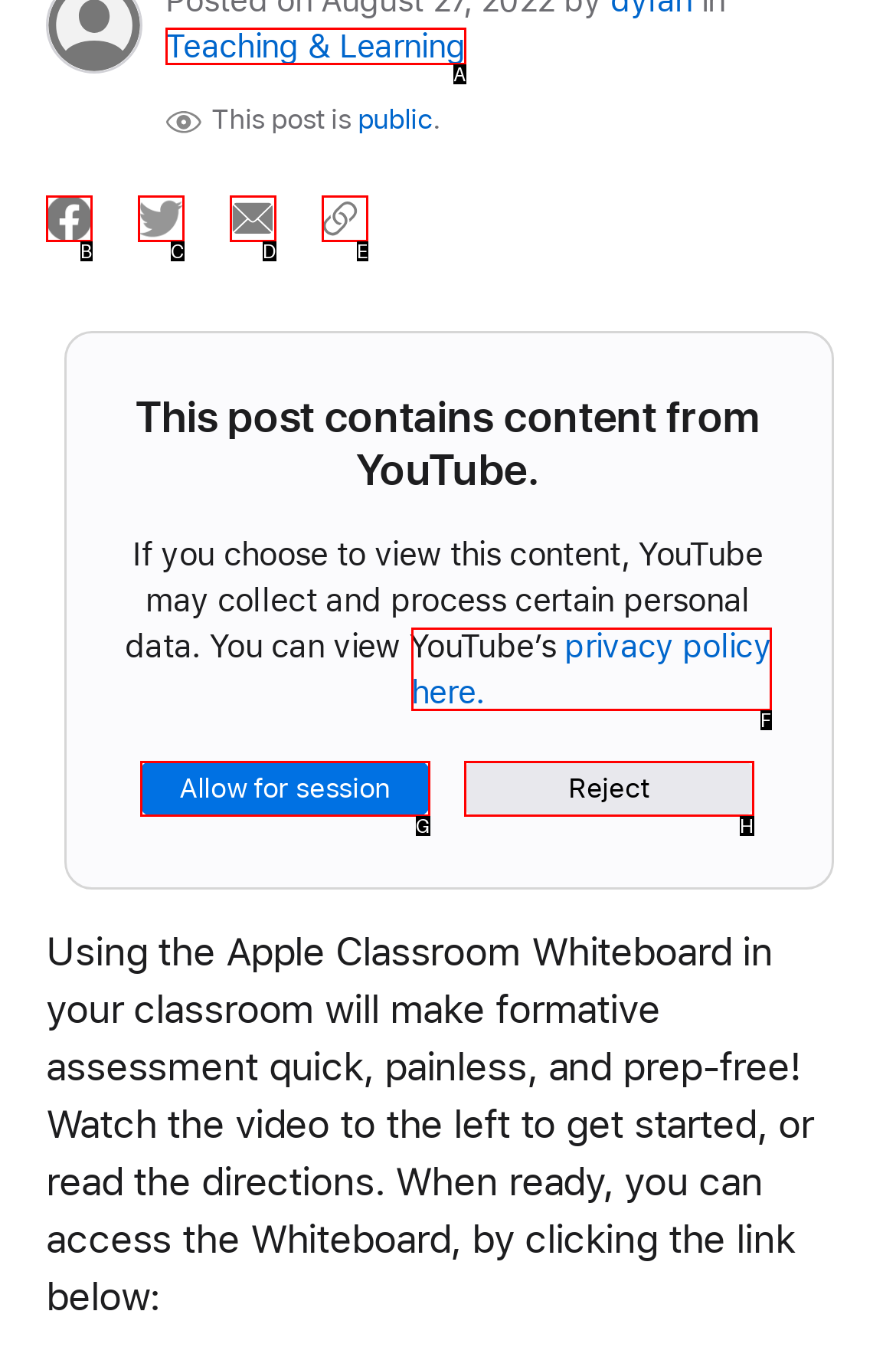From the given choices, determine which HTML element matches the description: Reject. Reply with the appropriate letter.

H